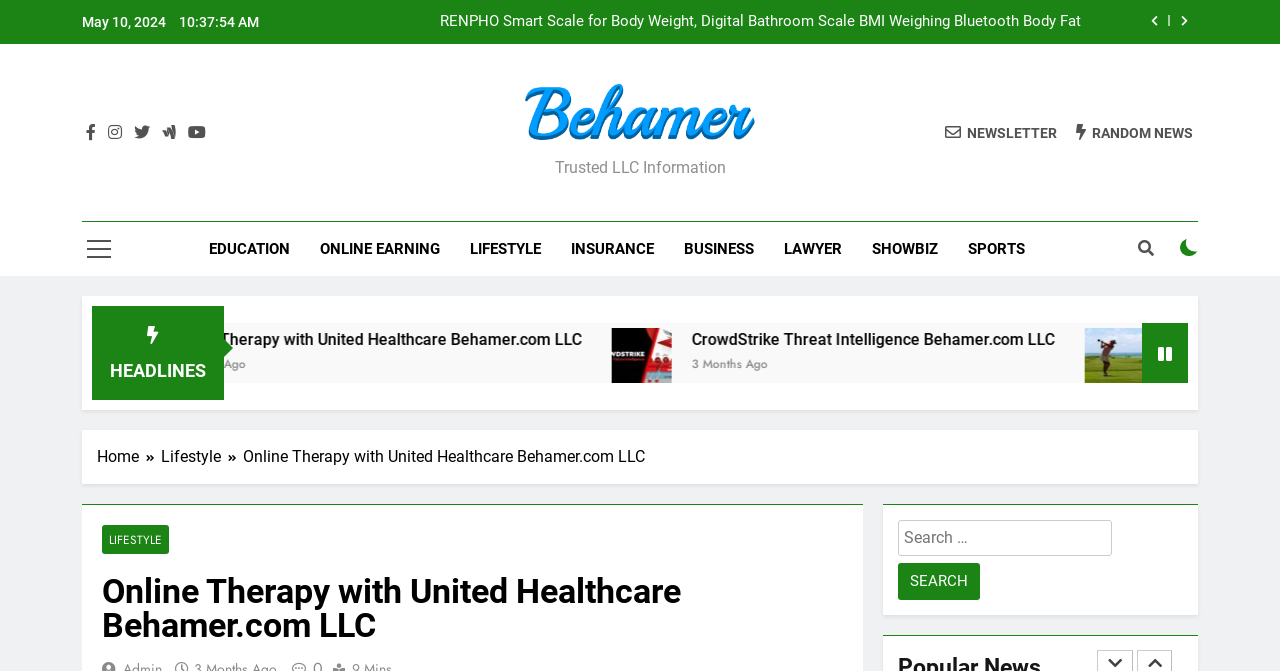Please provide the bounding box coordinates for the element that needs to be clicked to perform the instruction: "Click the search button". The coordinates must consist of four float numbers between 0 and 1, formatted as [left, top, right, bottom].

[0.702, 0.839, 0.766, 0.894]